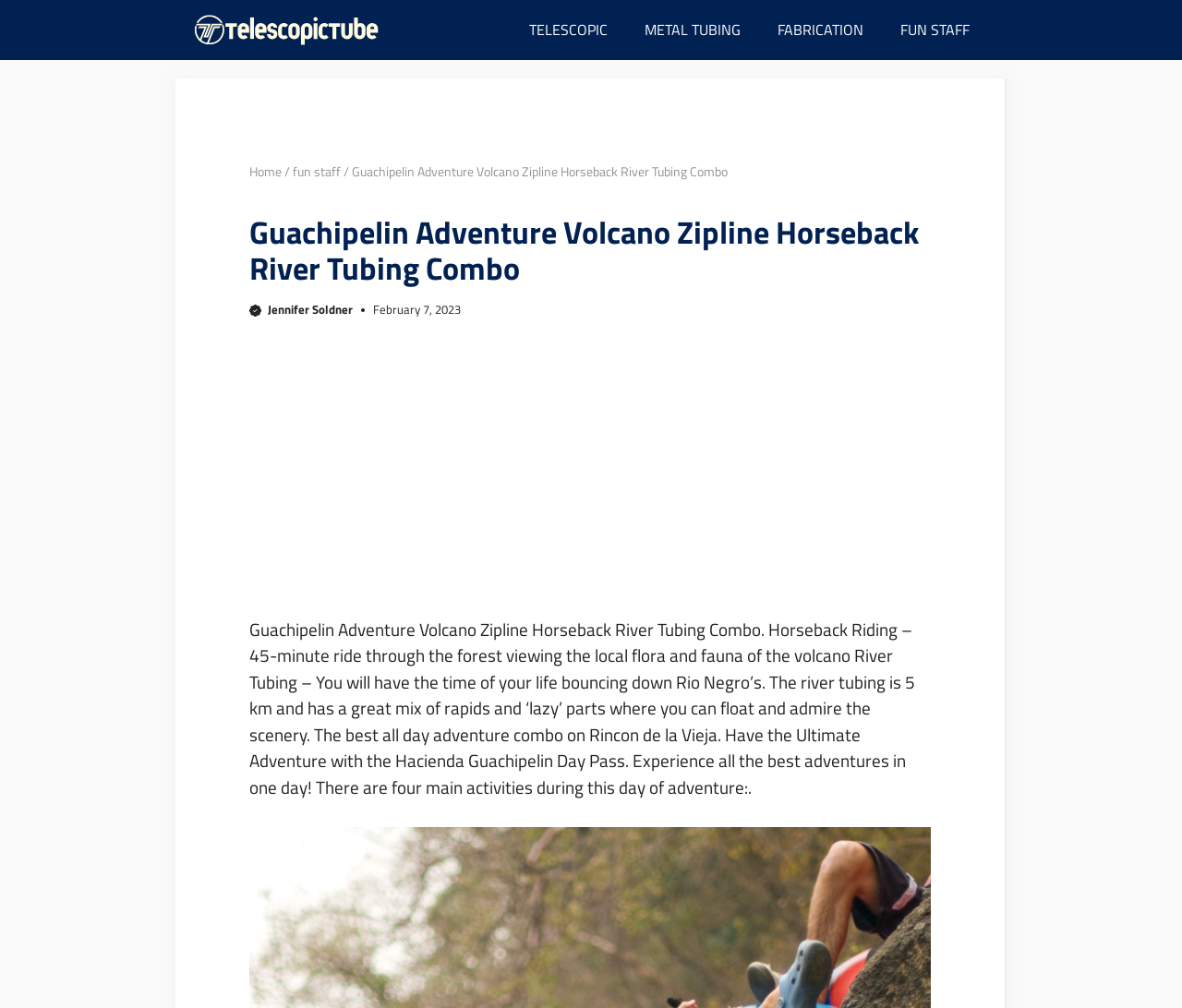Please specify the bounding box coordinates of the element that should be clicked to execute the given instruction: 'View the 'Guachipelin Adventure Volcano Zipline Horseback River Tubing Combo' heading'. Ensure the coordinates are four float numbers between 0 and 1, expressed as [left, top, right, bottom].

[0.211, 0.212, 0.811, 0.284]